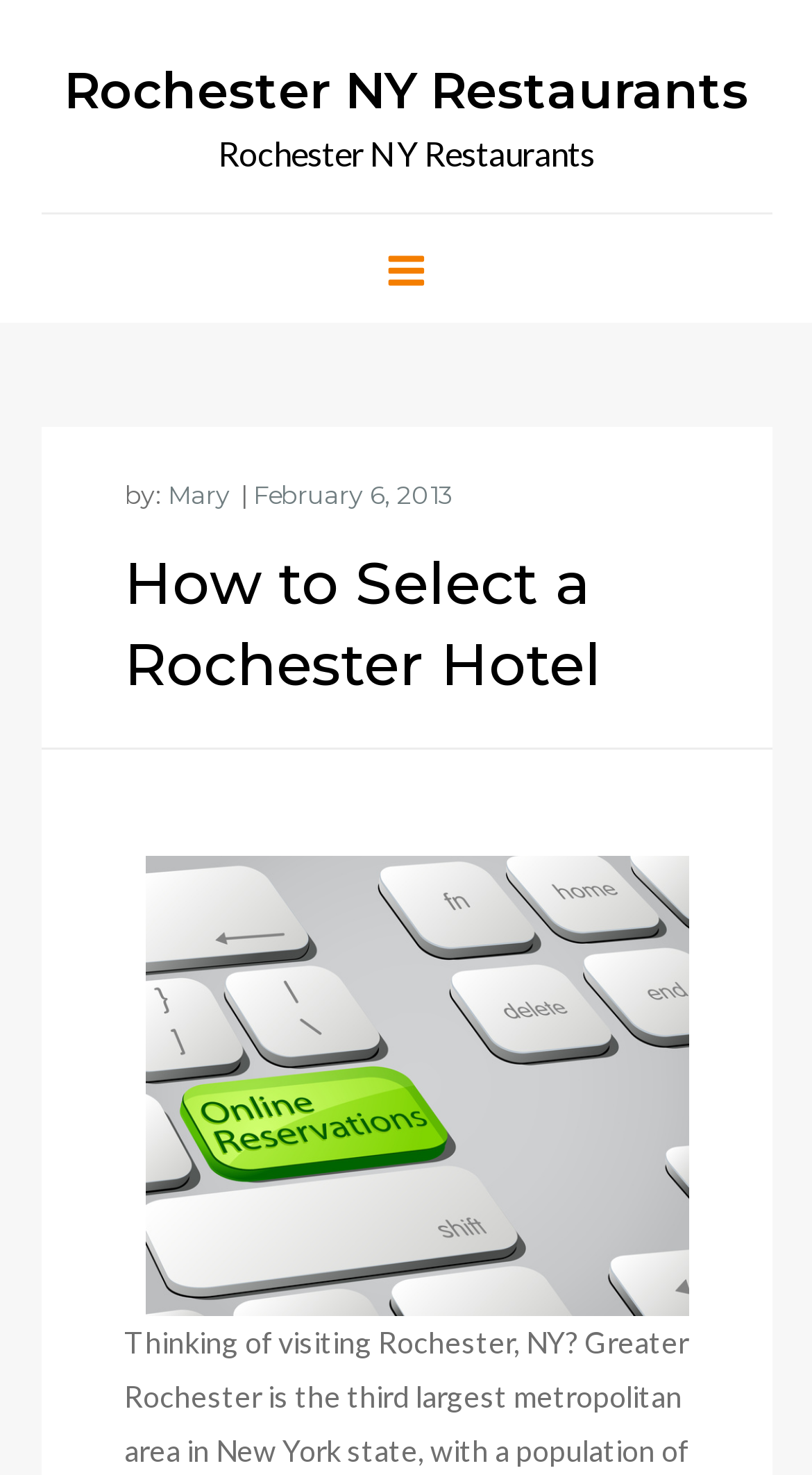Using details from the image, please answer the following question comprehensively:
What is the main topic of the website?

I inferred this answer by looking at the link 'Rochester NY Restaurants' and the image description 'Rochester ny hotels', which suggests that the website is about Rochester, NY and its related topics.